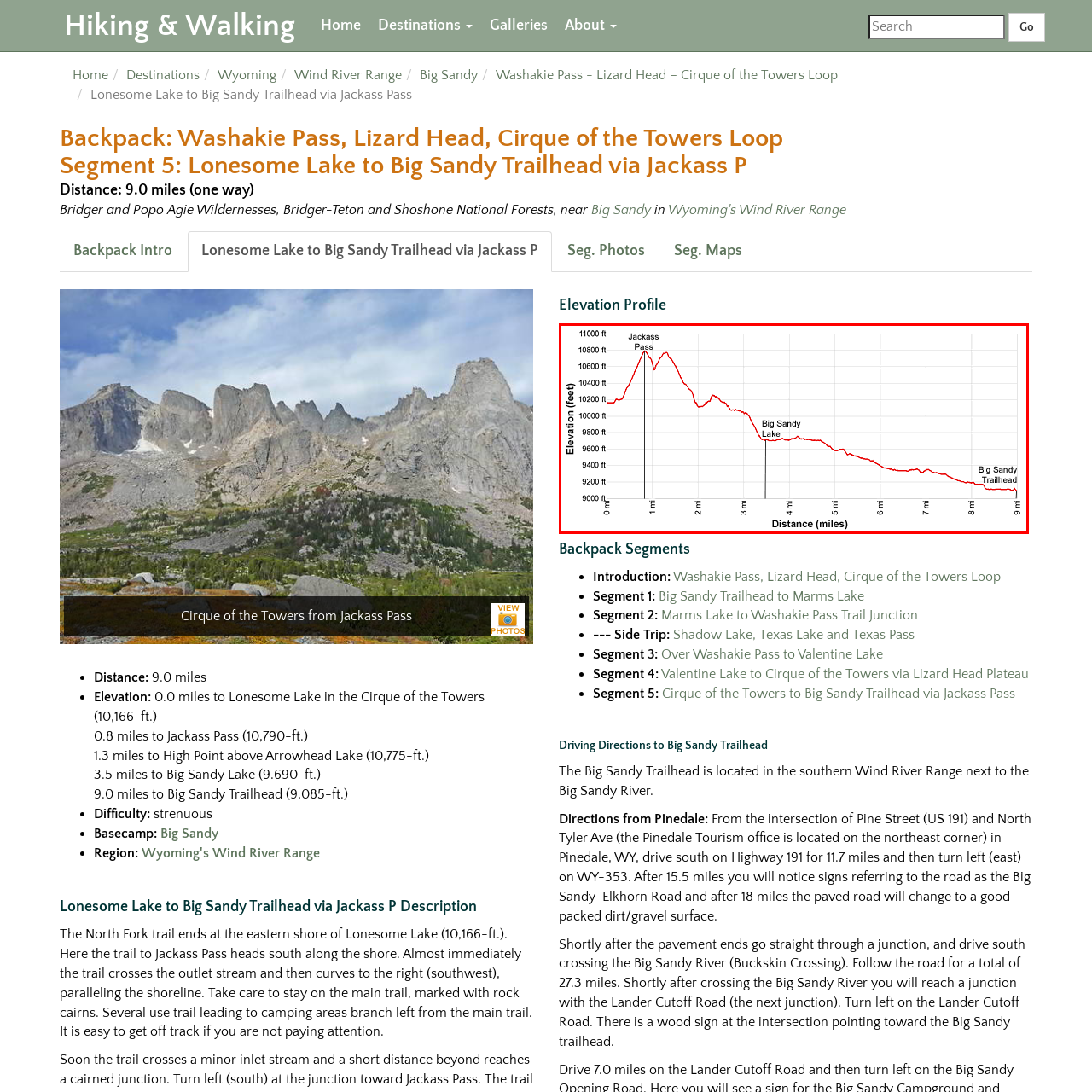At what elevation does the trail stabilize at the end?
Look at the image enclosed by the red bounding box and give a detailed answer using the visual information available in the image.

The elevation profile shows that the trail descends steadily towards Big Sandy Lake and then continues to drop gradually until it reaches Big Sandy Trailhead, where the elevation stabilizes at approximately 9,085 feet.